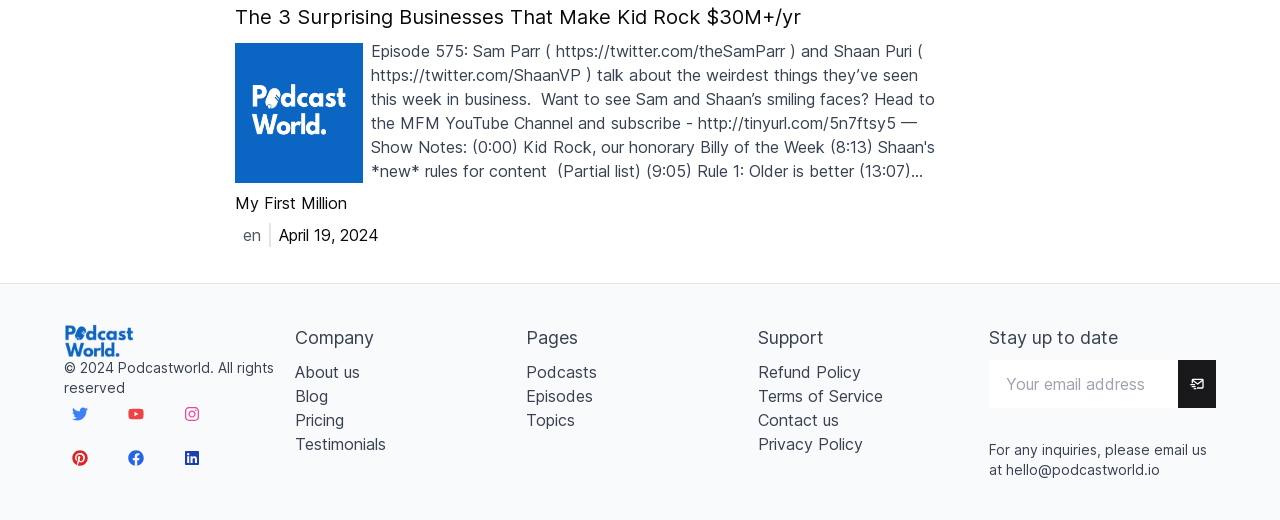Please find the bounding box coordinates of the element that you should click to achieve the following instruction: "Learn more about the company". The coordinates should be presented as four float numbers between 0 and 1: [left, top, right, bottom].

[0.231, 0.692, 0.281, 0.738]